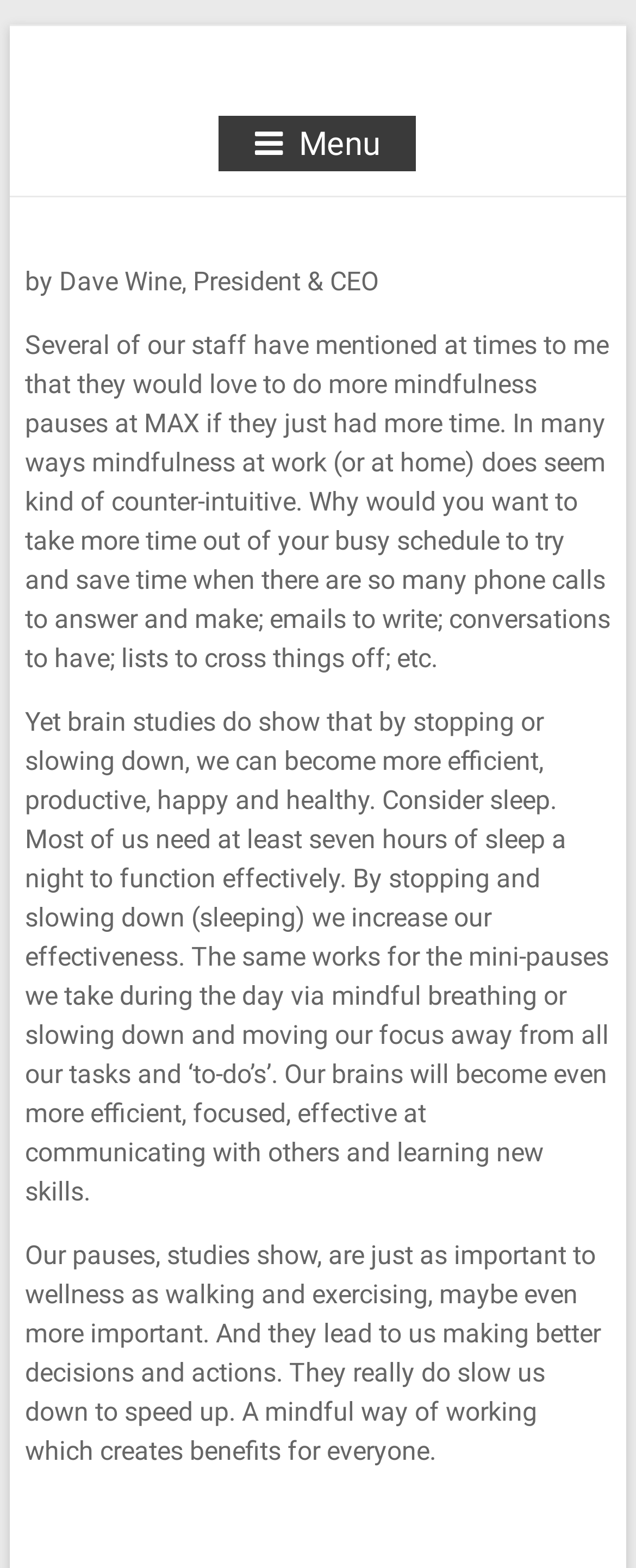Produce an extensive caption that describes everything on the webpage.

The webpage is about MAX Mindfulness, with a focus on the importance of slowing down to increase efficiency, productivity, and overall well-being. At the top left corner, there is a "Skip to content" link, followed by a prominent link "Welcome to MAX" in the middle of the top section. 

Below the "Welcome to MAX" link, there is a brief description of MAX's mission, stating that it aims to create and sustain wholeness by preserving and restoring property, lives, and communities. 

To the left of the mission statement, there is a "Menu" label. Below the menu label, there is a message from Dave Wine, President & CEO, which discusses the benefits of mindfulness in the workplace. The message is divided into three paragraphs, each explaining how mindfulness can increase efficiency, productivity, and happiness. 

The first paragraph mentions that staff members have expressed interest in incorporating more mindfulness pauses into their workdays, but struggle to find the time. The second paragraph explains that slowing down can actually increase effectiveness, using sleep as an example. The third paragraph highlights the importance of mindfulness pauses, stating that they are crucial for wellness and can lead to better decision-making.